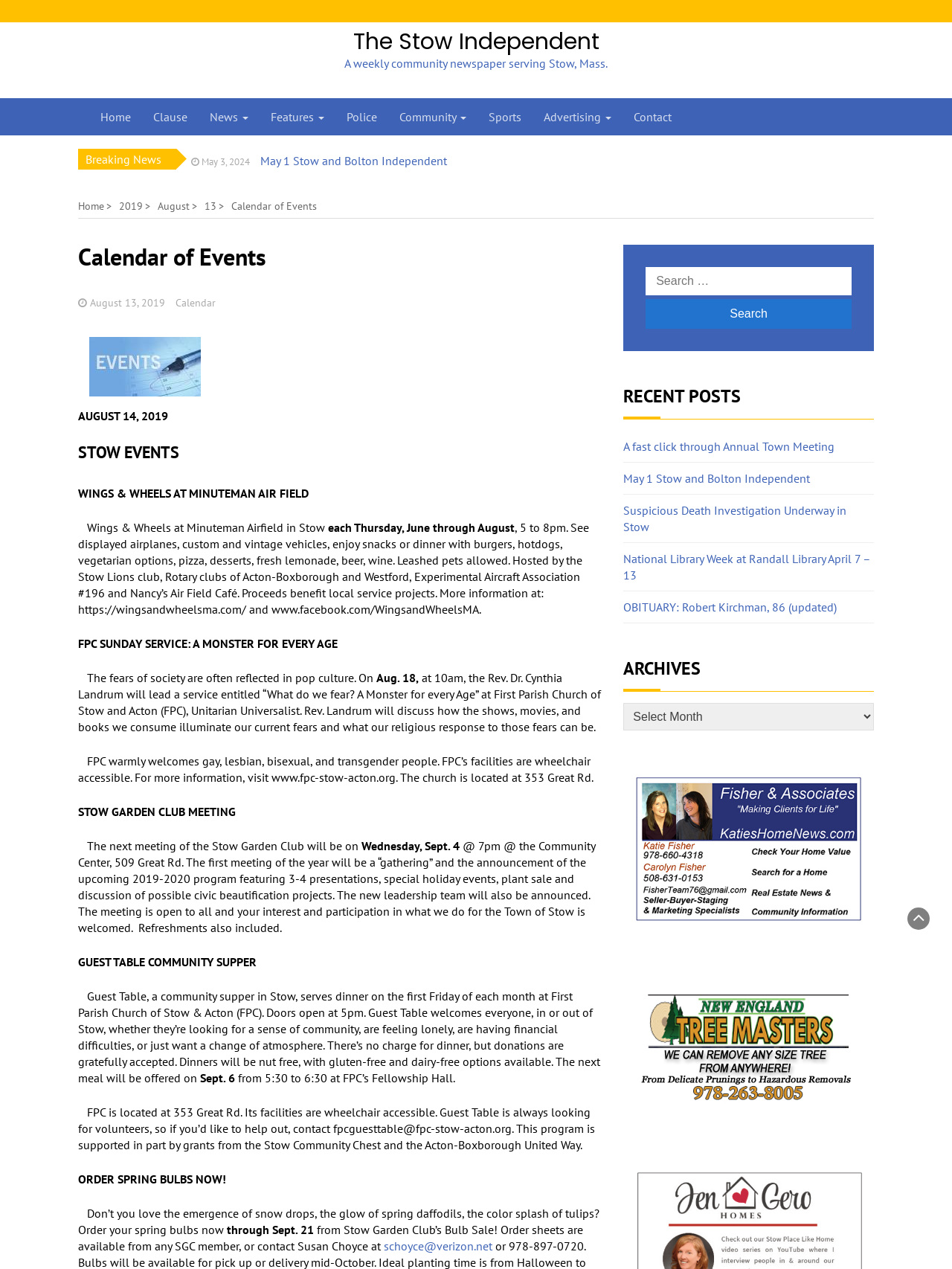Elaborate on the different components and information displayed on the webpage.

The webpage is the "Calendar of Events" section of "The Stow Independent", a weekly community newspaper serving Stow, Massachusetts. At the top of the page, there is a navigation bar with links to "Home", "Clause", "News", "Features", "Police", "Community", "Sports", and "Advertising". Below the navigation bar, there is a "Breaking News" section with a few links to recent news articles.

The main content of the page is a list of upcoming events in Stow, including "Wings & Wheels at Minuteman Air Field", "FPC Sunday Service: A Monster for Every Age", "Stow Garden Club Meeting", "Guest Table Community Supper", and "Order Spring Bulbs Now!". Each event has a brief description, date, and time.

On the right side of the page, there are three complementary sections. The top section has a search bar where users can search for specific content. The middle section displays "Recent Posts" with links to recent news articles. The bottom section has an "Archives" section where users can access past issues of the newspaper.

There are also several links to external websites and email addresses scattered throughout the page. Overall, the webpage provides a comprehensive calendar of events for the Stow community, along with access to recent news articles and archives of past issues.